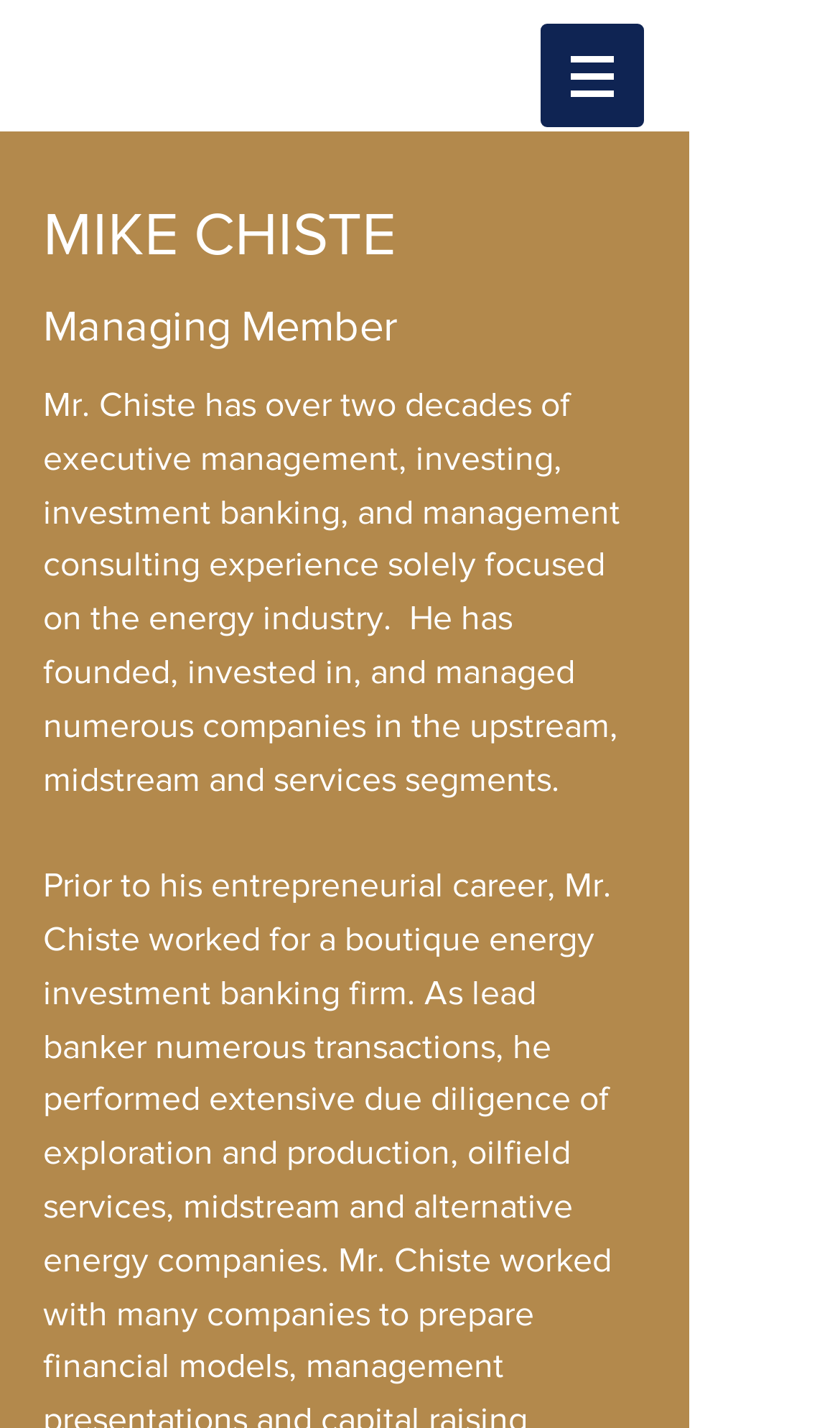What industry does Mike Chiste have experience in?
Answer the question with a single word or phrase by looking at the picture.

energy